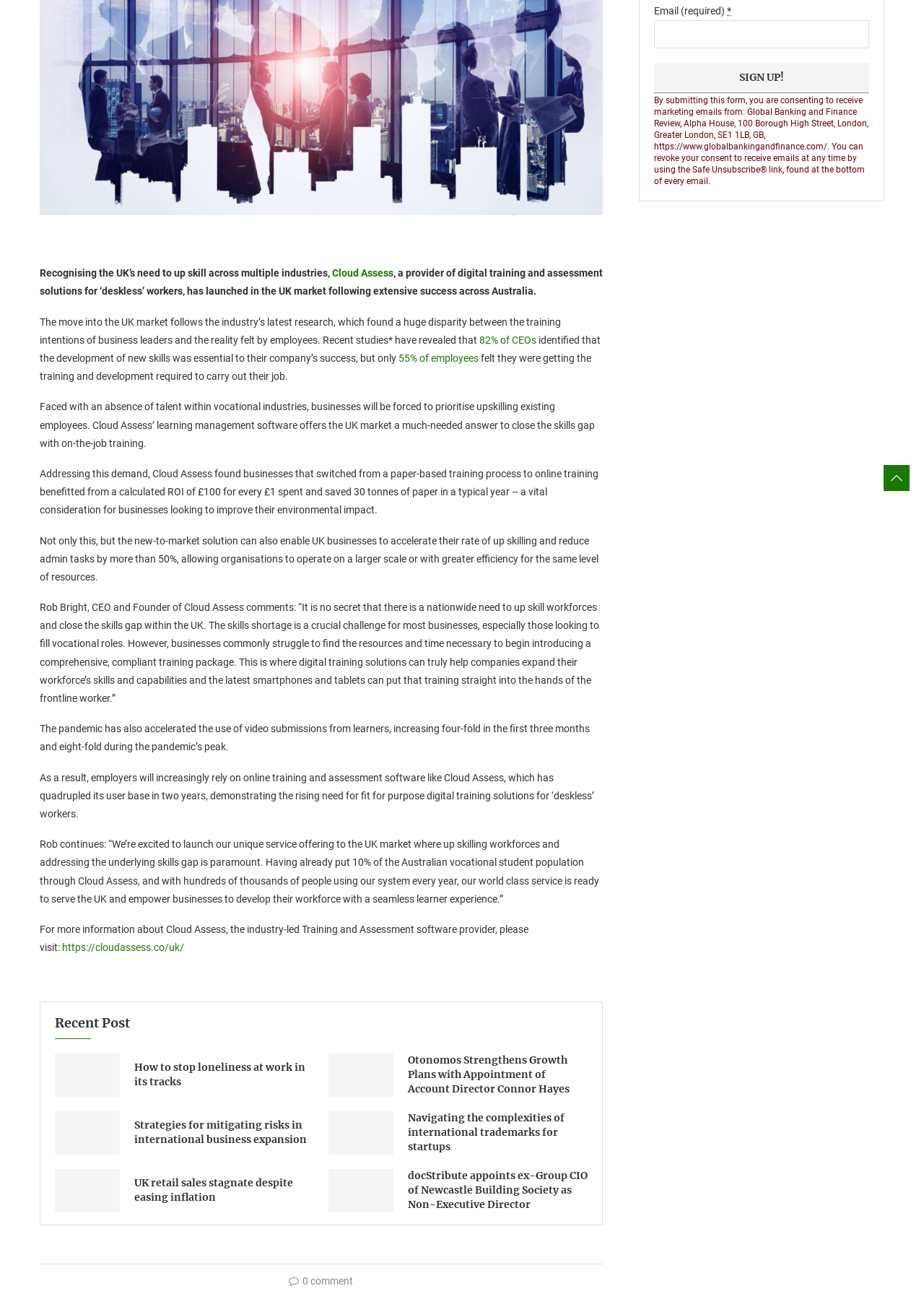Extract the bounding box coordinates of the UI element described: "Cloud Assess". Provide the coordinates in the format [left, top, right, bottom] with values ranging from 0 to 1.

[0.359, 0.204, 0.426, 0.213]